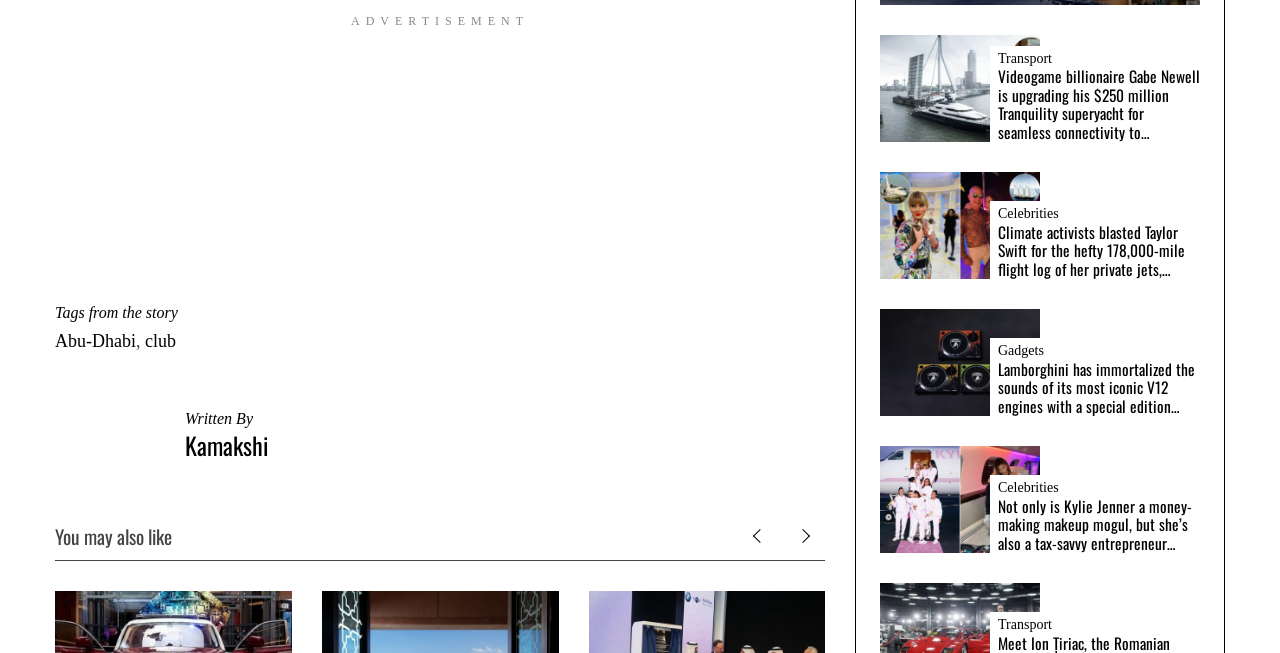Respond to the question below with a single word or phrase: How many tags are mentioned in the story?

3